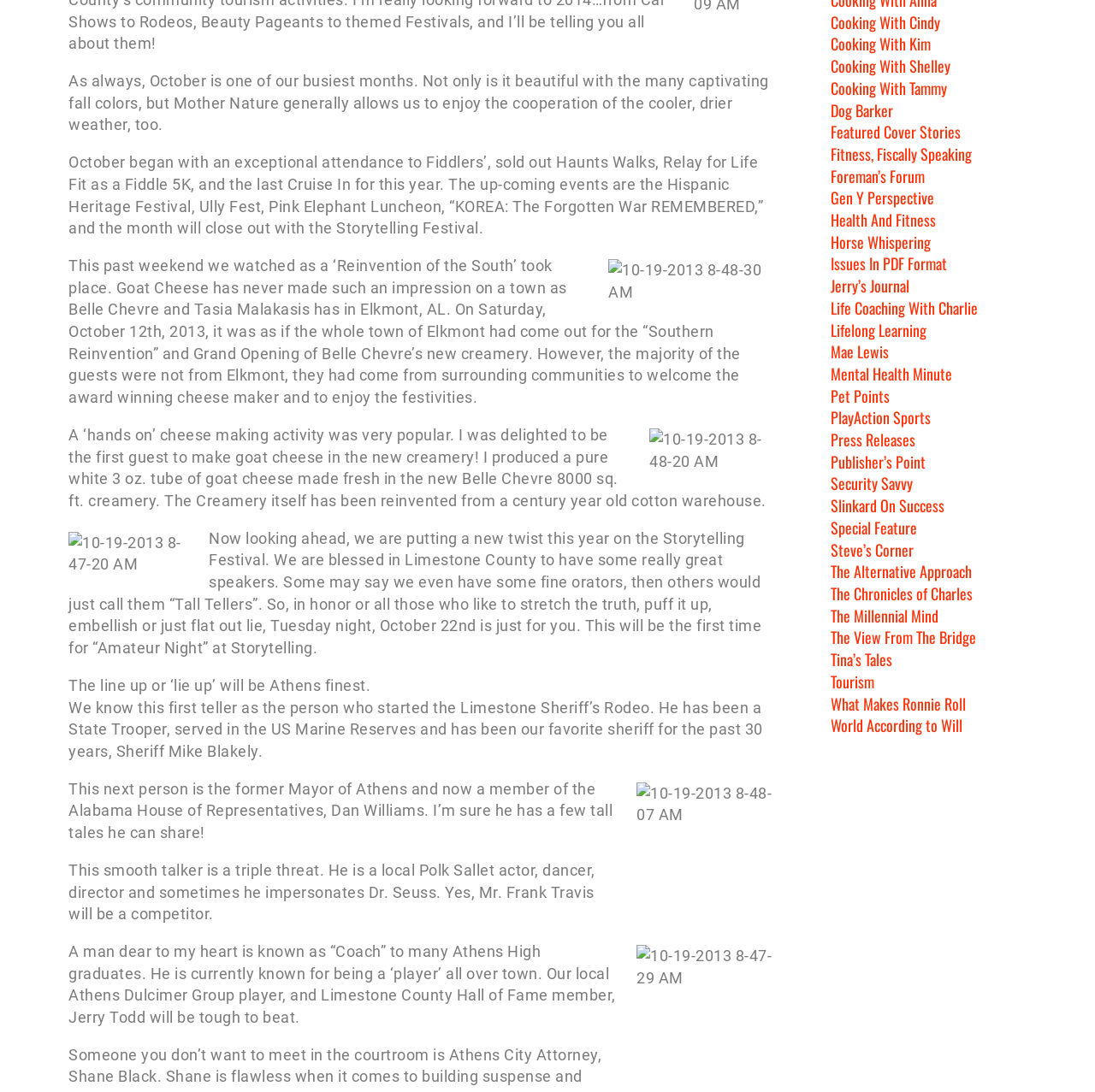Based on the element description name="email" placeholder="E-mail", identify the bounding box of the UI element in the given webpage screenshot. The coordinates should be in the format (top-left x, top-left y, bottom-right x, bottom-right y) and must be between 0 and 1.

None